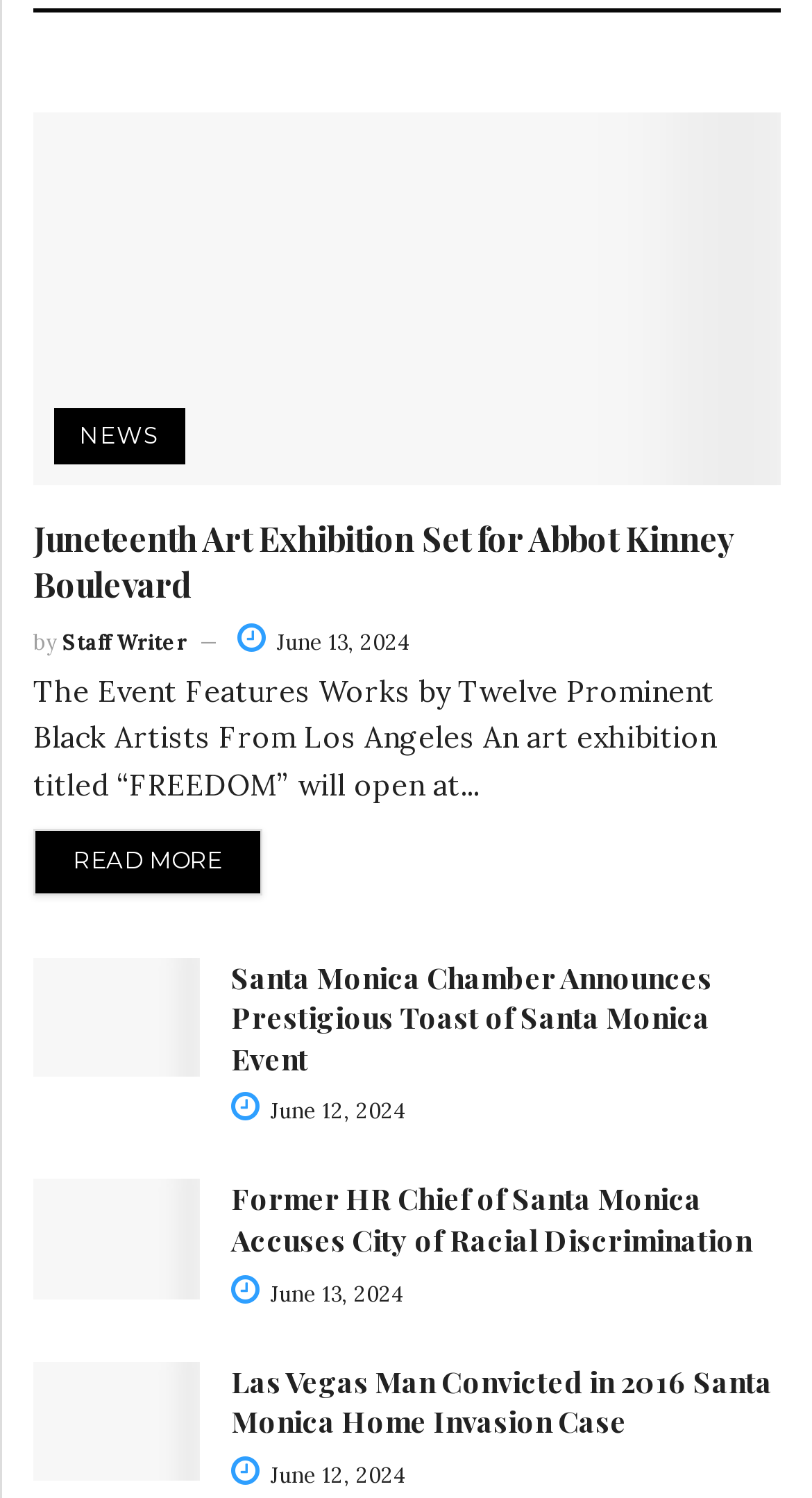Who is the author of the first article?
Using the image as a reference, give a one-word or short phrase answer.

Staff Writer